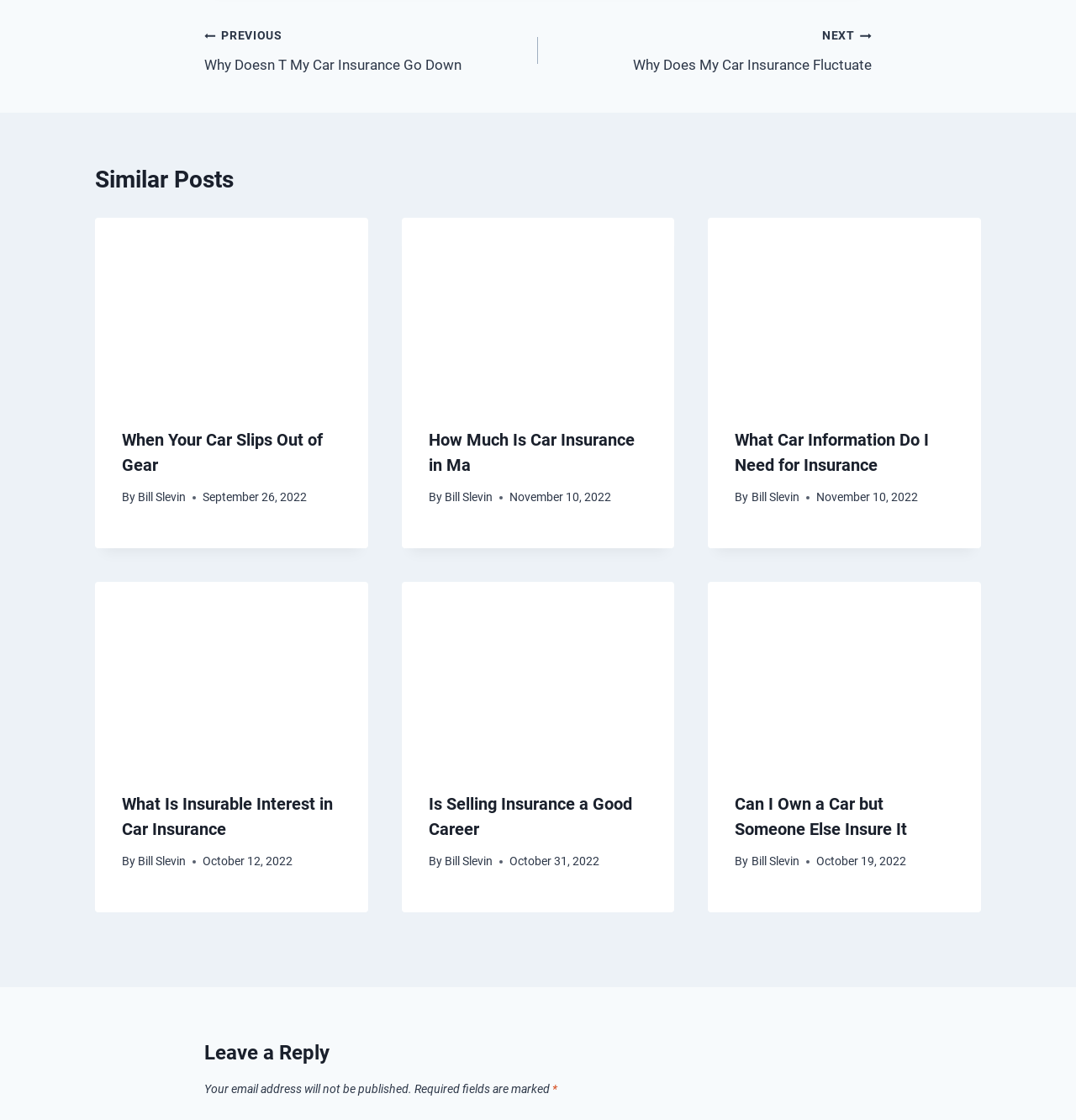Please identify the bounding box coordinates of the area I need to click to accomplish the following instruction: "click on the 'NEXT Why Does My Car Insurance Fluctuate' link".

[0.5, 0.021, 0.81, 0.069]